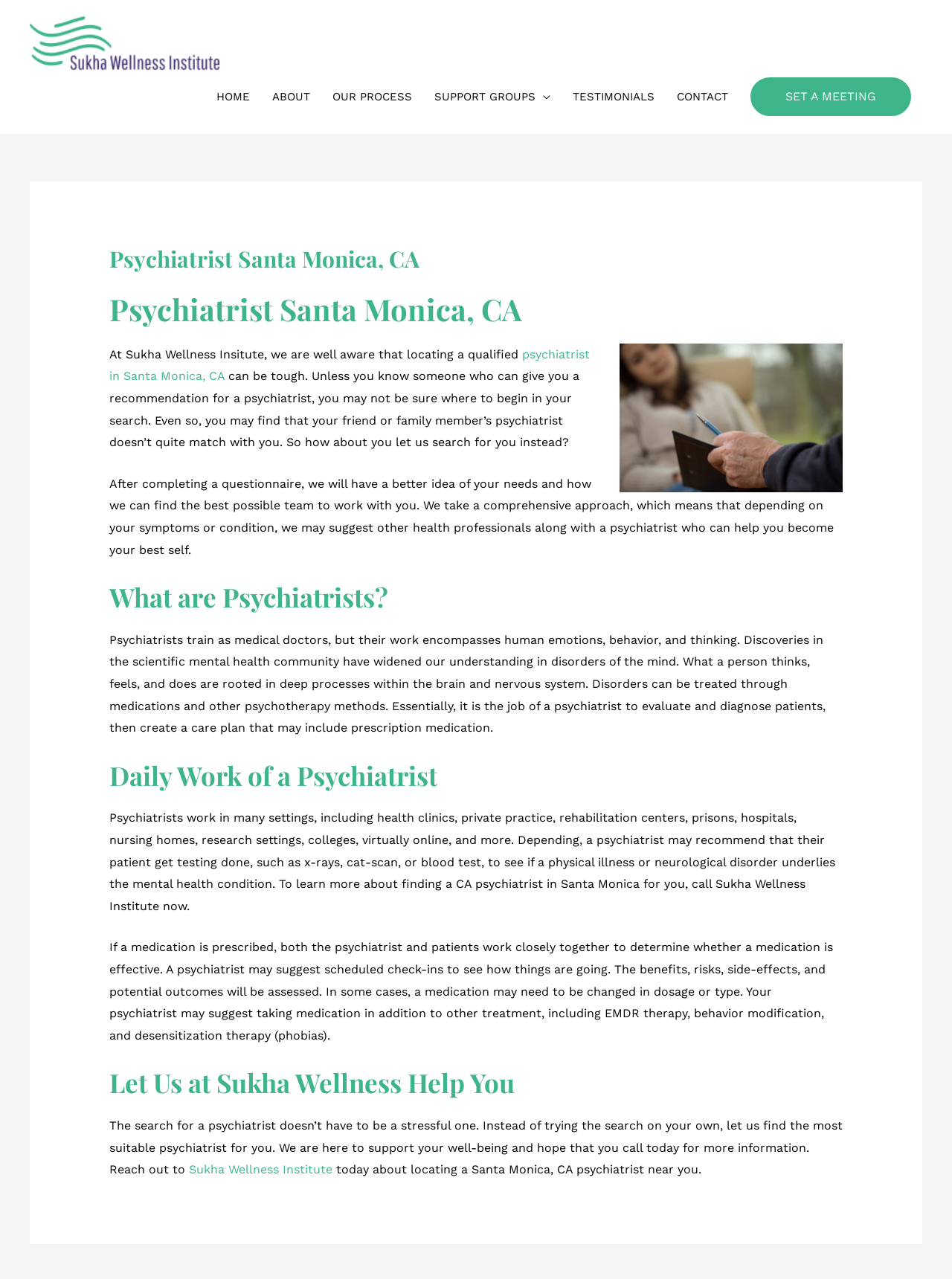Locate the bounding box coordinates of the clickable area needed to fulfill the instruction: "Click the 'CONTACT' link".

[0.699, 0.058, 0.777, 0.093]